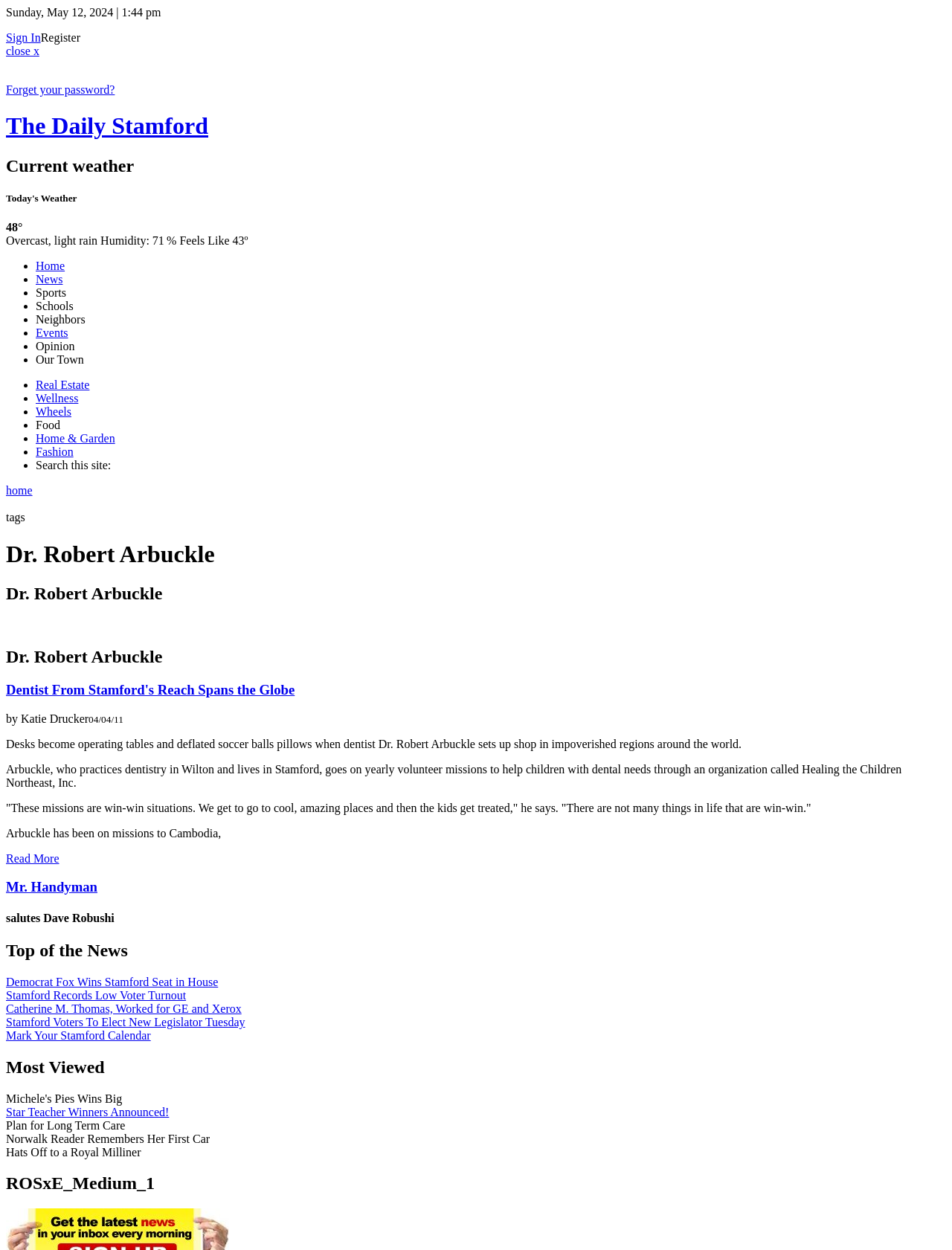Based on the element description: "Home", identify the UI element and provide its bounding box coordinates. Use four float numbers between 0 and 1, [left, top, right, bottom].

[0.038, 0.208, 0.068, 0.218]